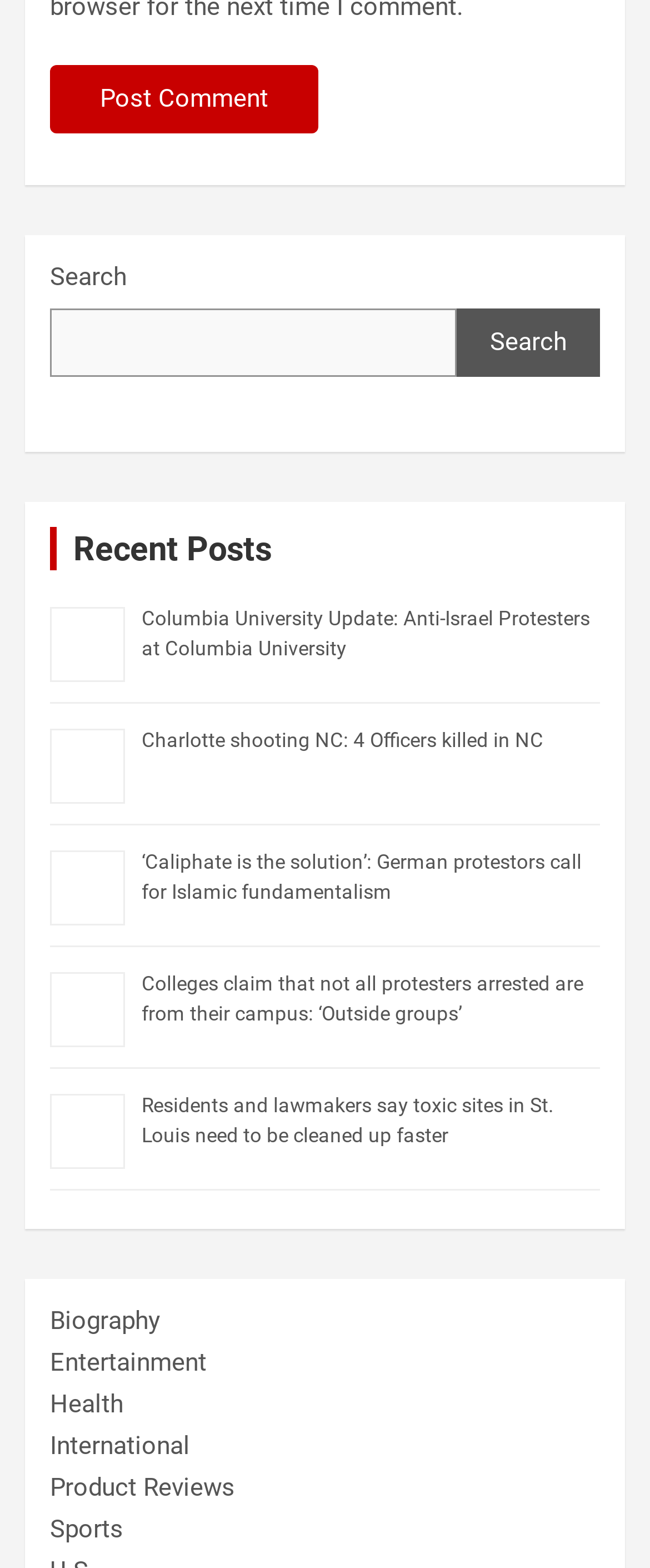Please respond in a single word or phrase: 
What is the topic of the first news article?

Columbia University Update